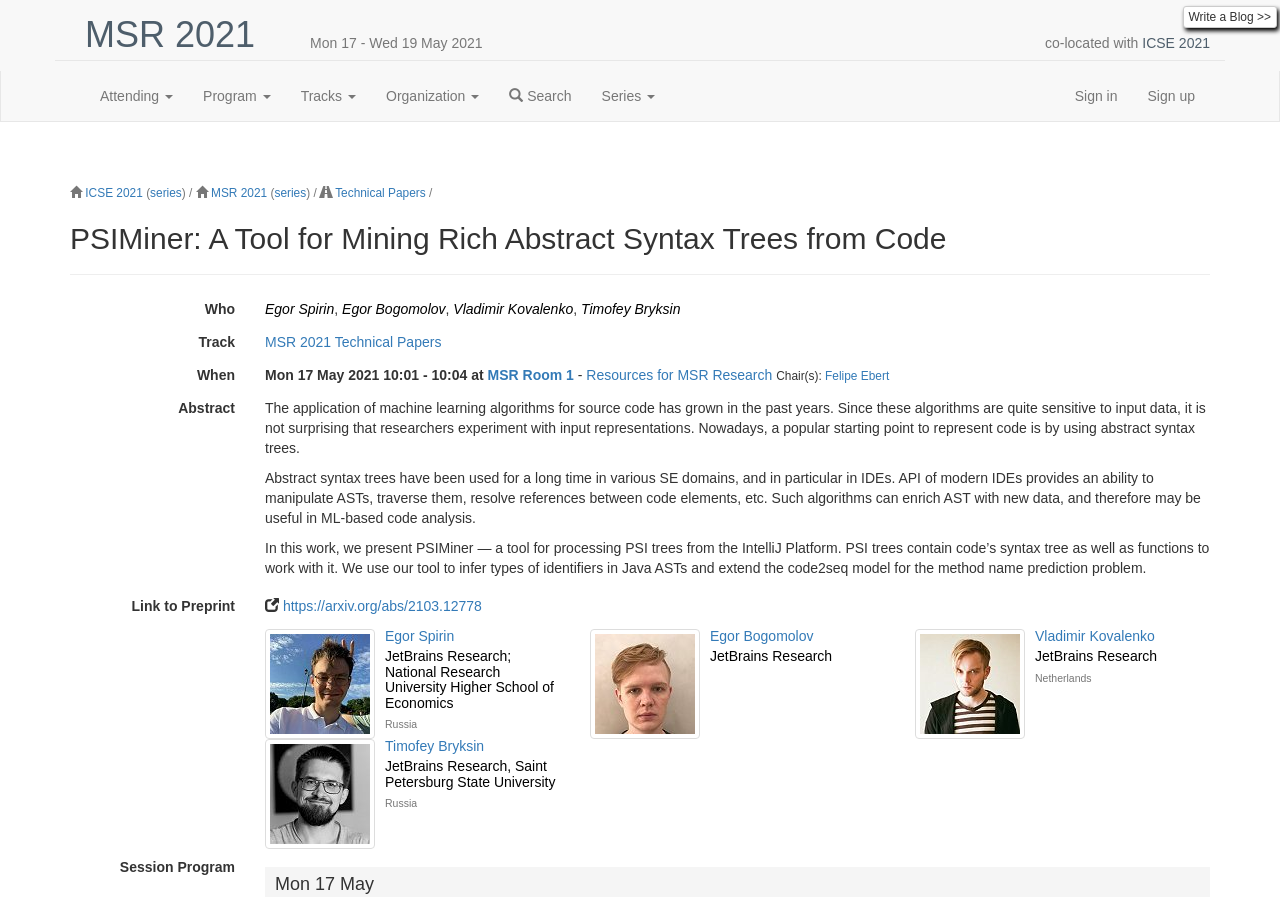What is the track of the paper?
Please answer using one word or phrase, based on the screenshot.

MSR 2021 Technical Papers